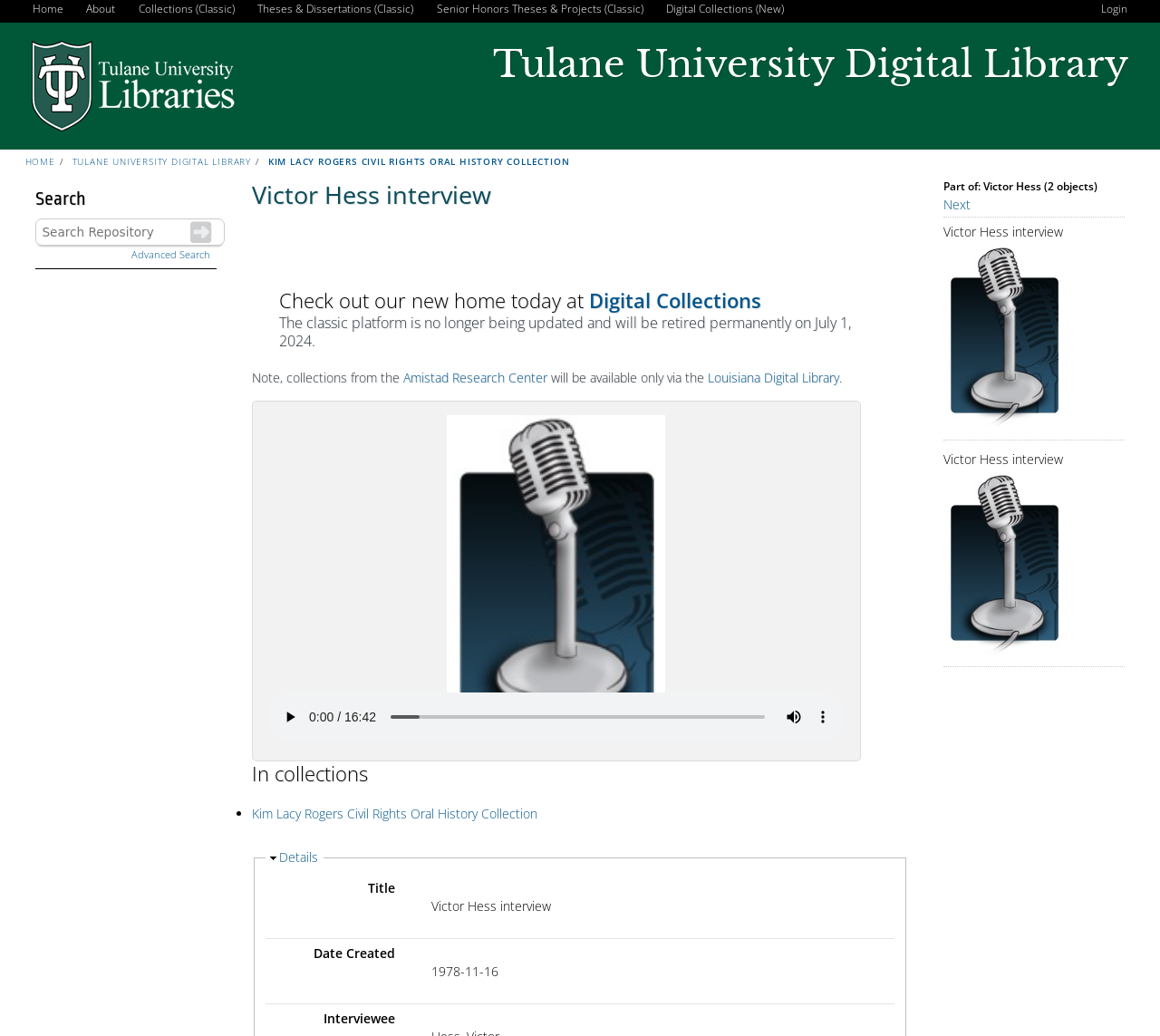Generate the text content of the main heading of the webpage.

Victor Hess interview